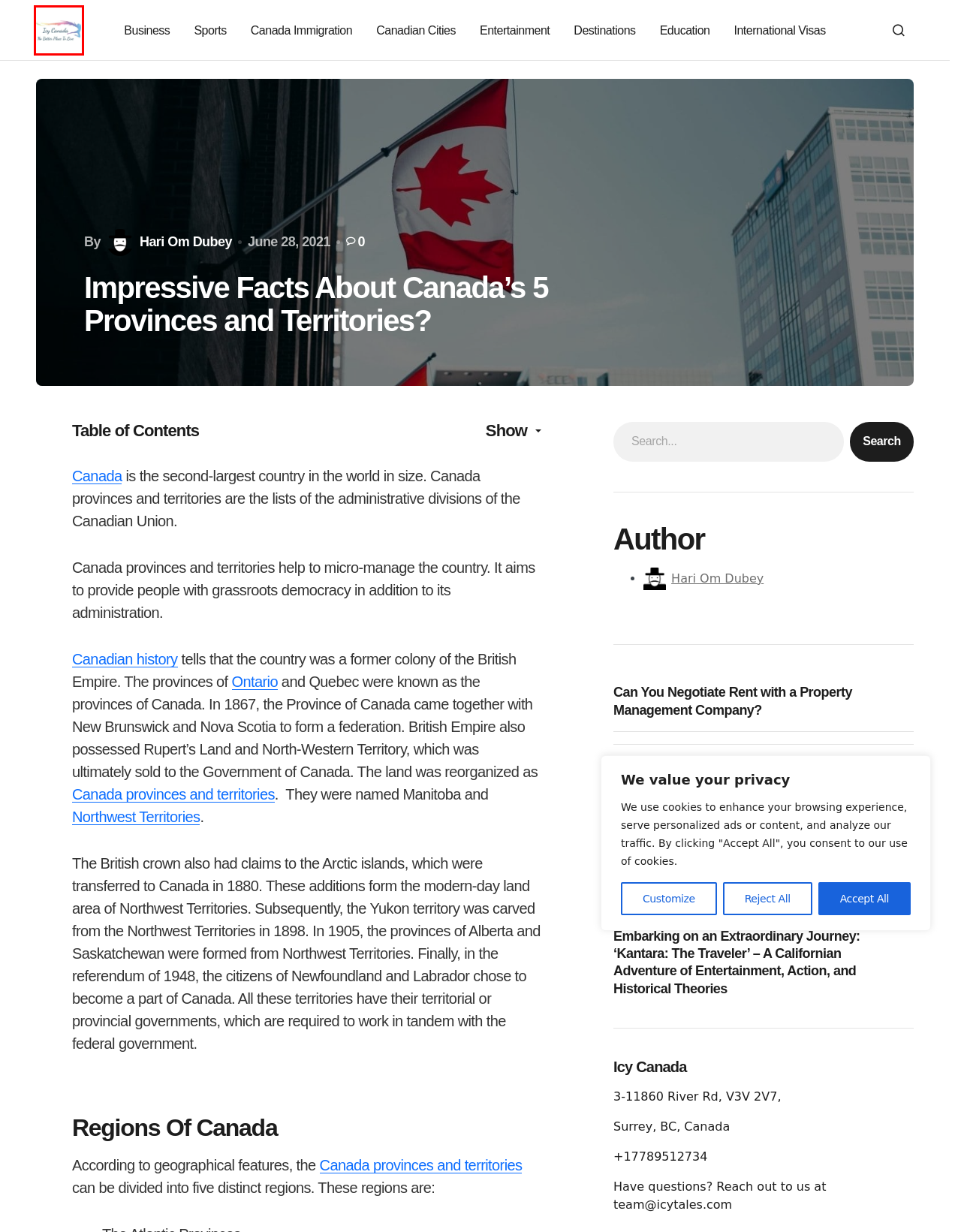You are provided with a screenshot of a webpage containing a red rectangle bounding box. Identify the webpage description that best matches the new webpage after the element in the bounding box is clicked. Here are the potential descriptions:
A. Cost of Living in Ontario Canada - 6 Interesting Aspects!
B. Can You Negotiate Rent With A Property Management Company?
C. The Best 101 Guide to Northwest Territories of Canada
D. Hari Om Dubey – Icy Canada
E. Banff: Visit the Highest Town in Canada - Icy Canada
F. 10 Most Important Events In Canadian History
G. Icy Canada - No Better Place to Live
H. Ultimate guide on How To Make Custom Tail Lights

G